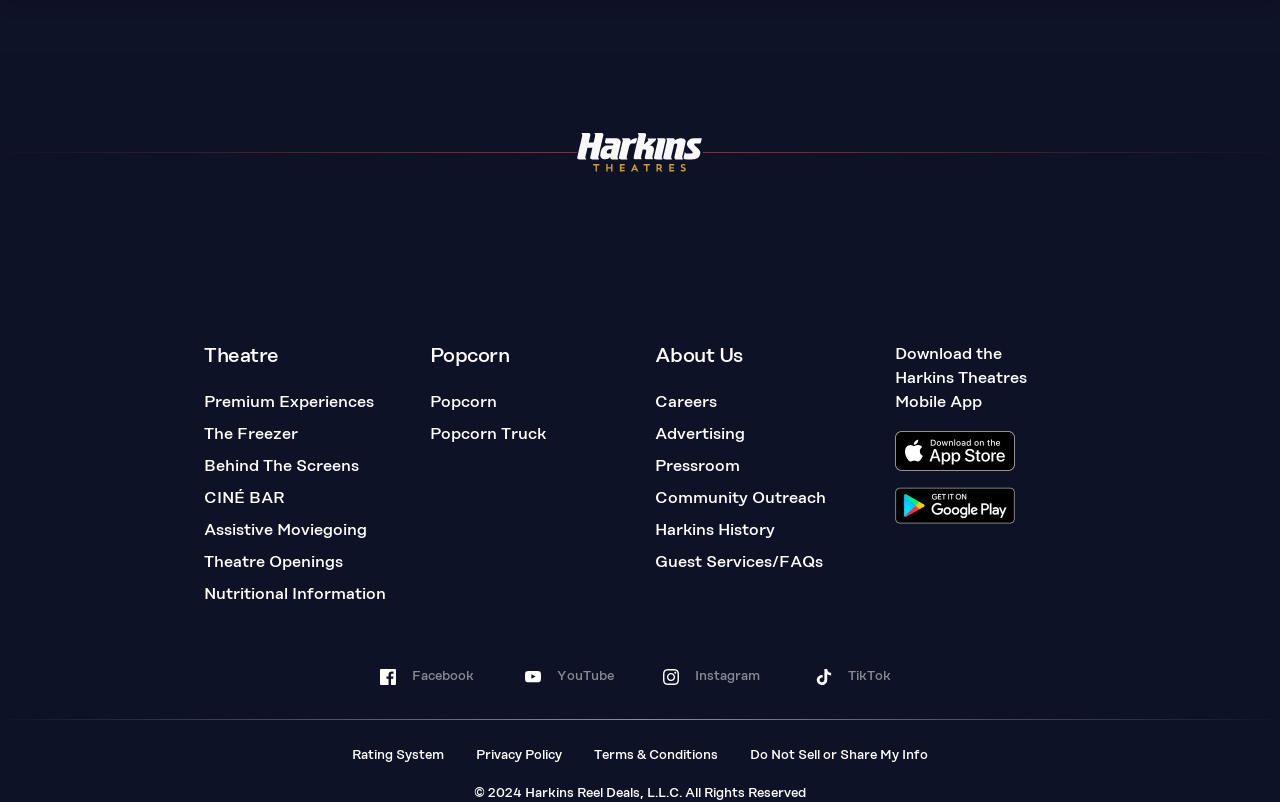What is the name of the theatre?
Look at the image and answer with only one word or phrase.

Harkins